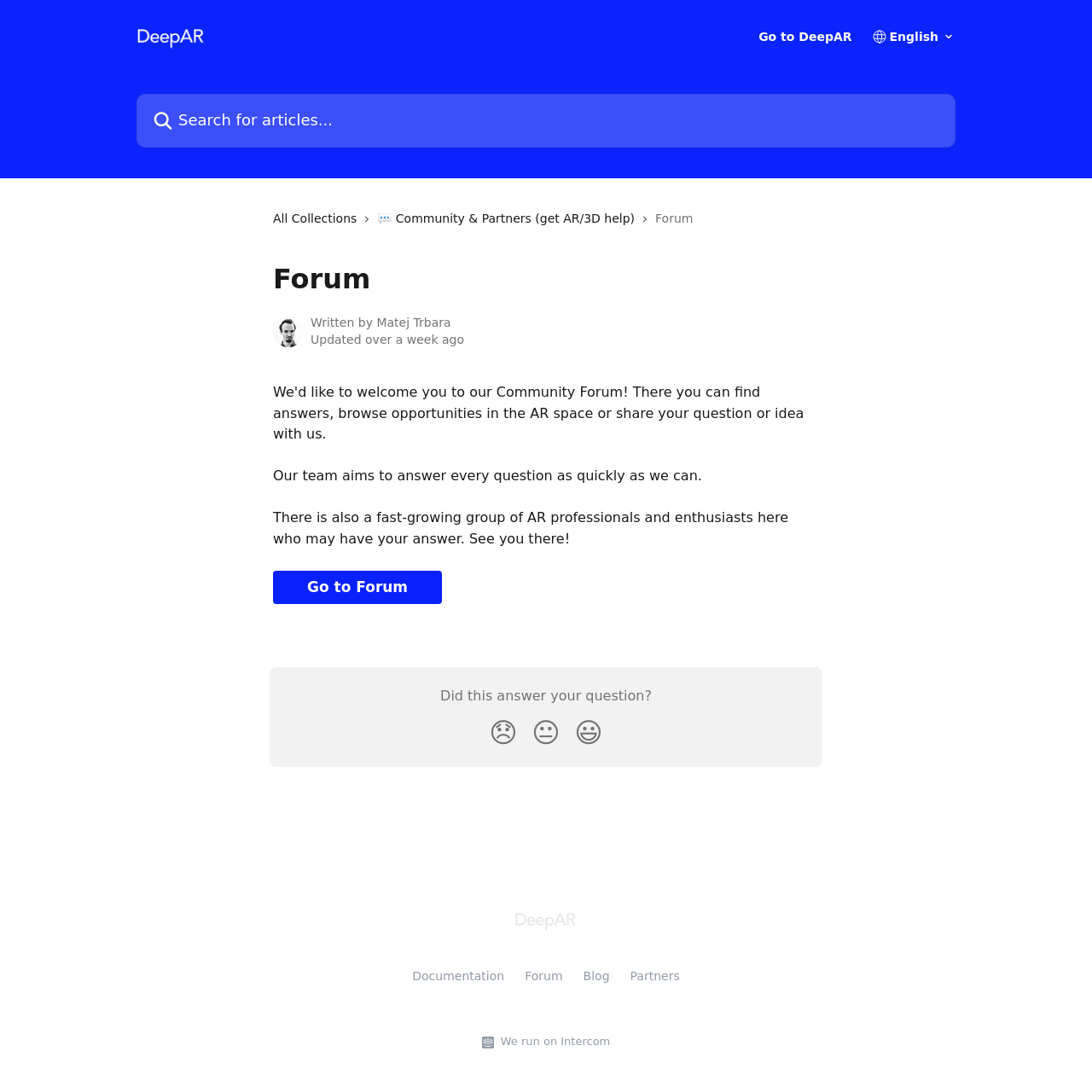Kindly determine the bounding box coordinates of the area that needs to be clicked to fulfill this instruction: "view the inspirational women page".

None